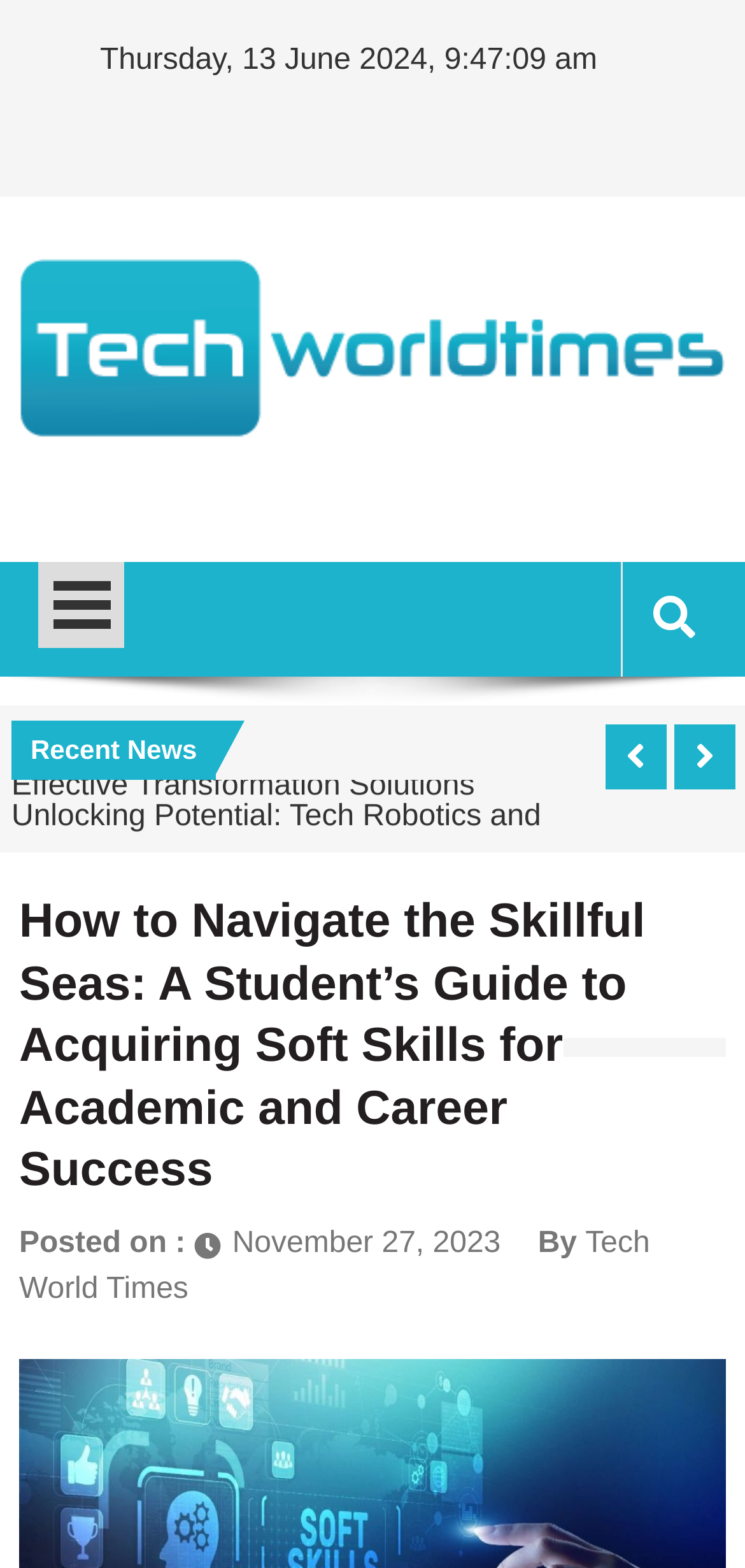Please identify the bounding box coordinates of the clickable area that will fulfill the following instruction: "Check the date of the article". The coordinates should be in the format of four float numbers between 0 and 1, i.e., [left, top, right, bottom].

[0.026, 0.783, 0.26, 0.803]